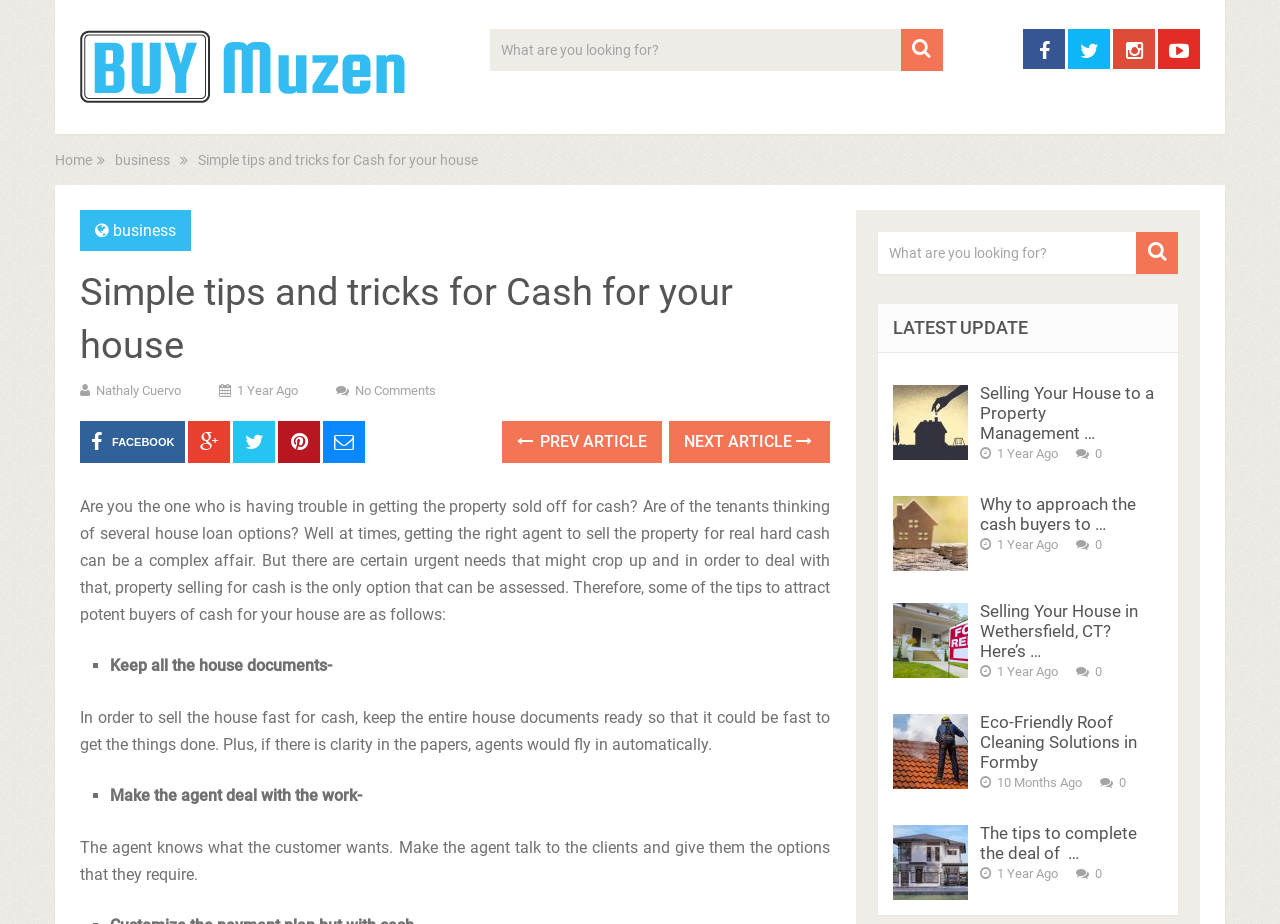Please provide the bounding box coordinate of the region that matches the element description: No Comments. Coordinates should be in the format (top-left x, top-left y, bottom-right x, bottom-right y) and all values should be between 0 and 1.

[0.277, 0.415, 0.341, 0.431]